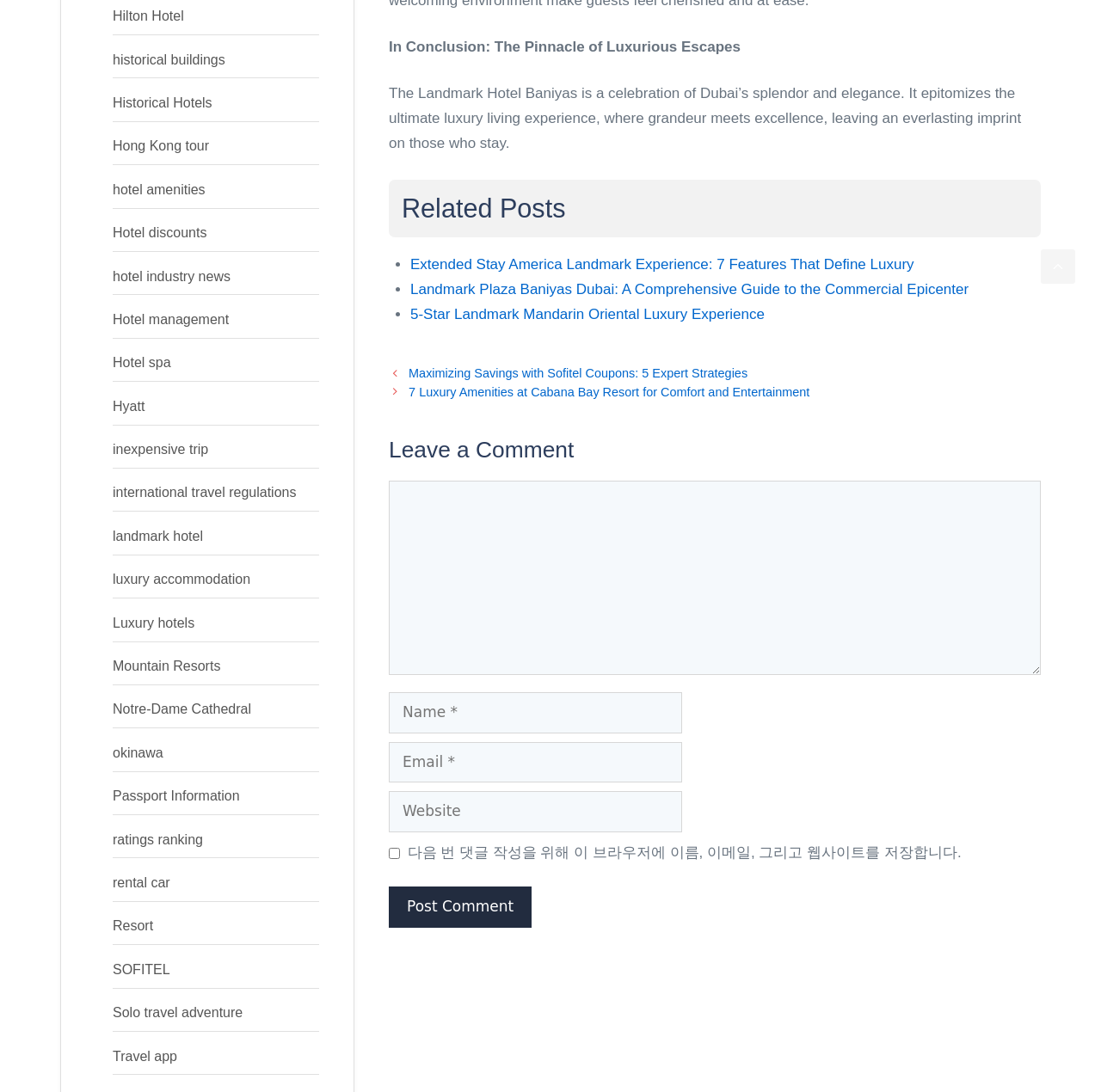Provide the bounding box coordinates of the section that needs to be clicked to accomplish the following instruction: "Click on 'Post Comment'."

[0.353, 0.812, 0.483, 0.85]